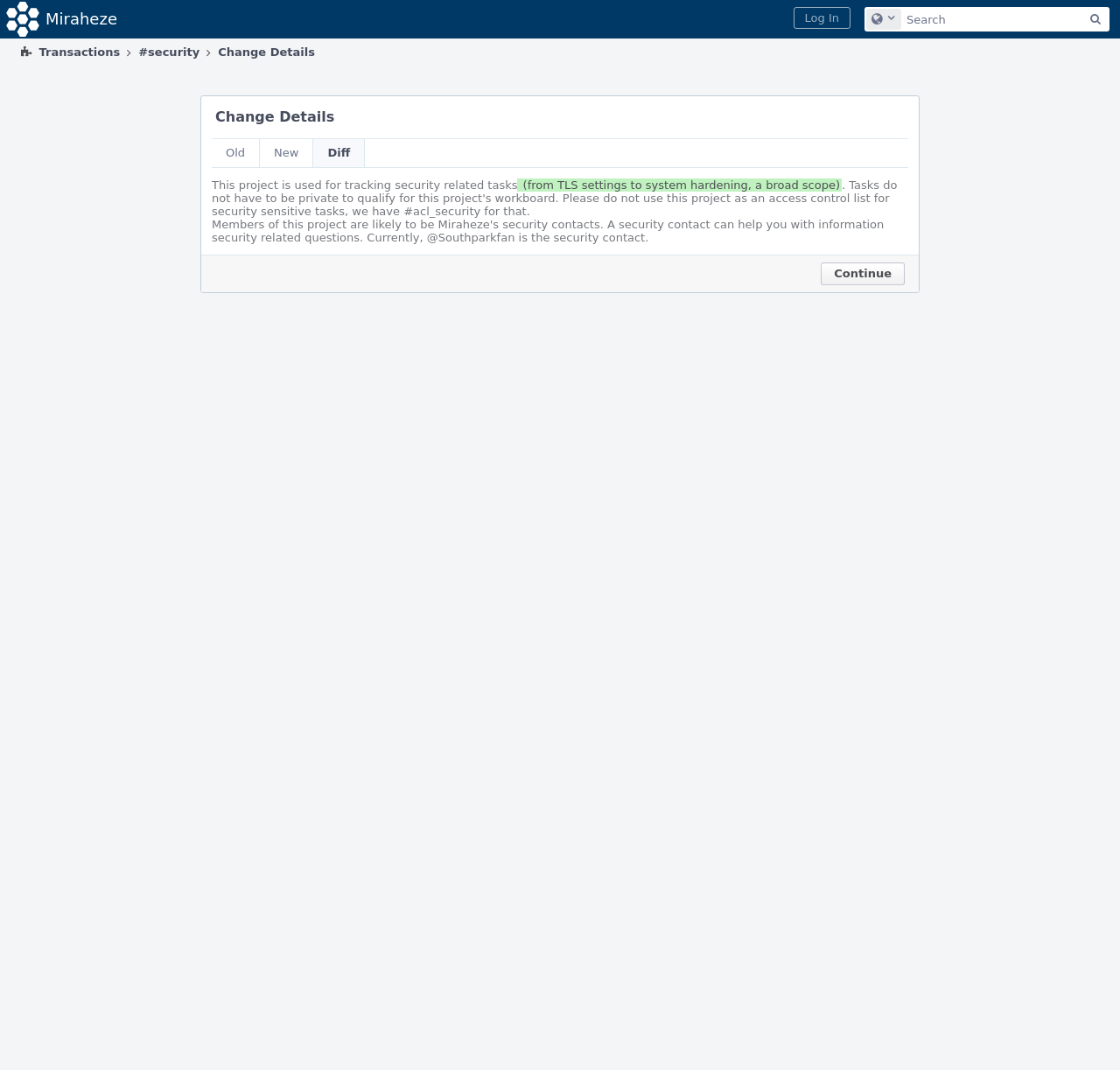Use the information in the screenshot to answer the question comprehensively: What is the text next to the search textbox?

I found a static text element next to the textbox with the text 'Search', which suggests that it is a search function.